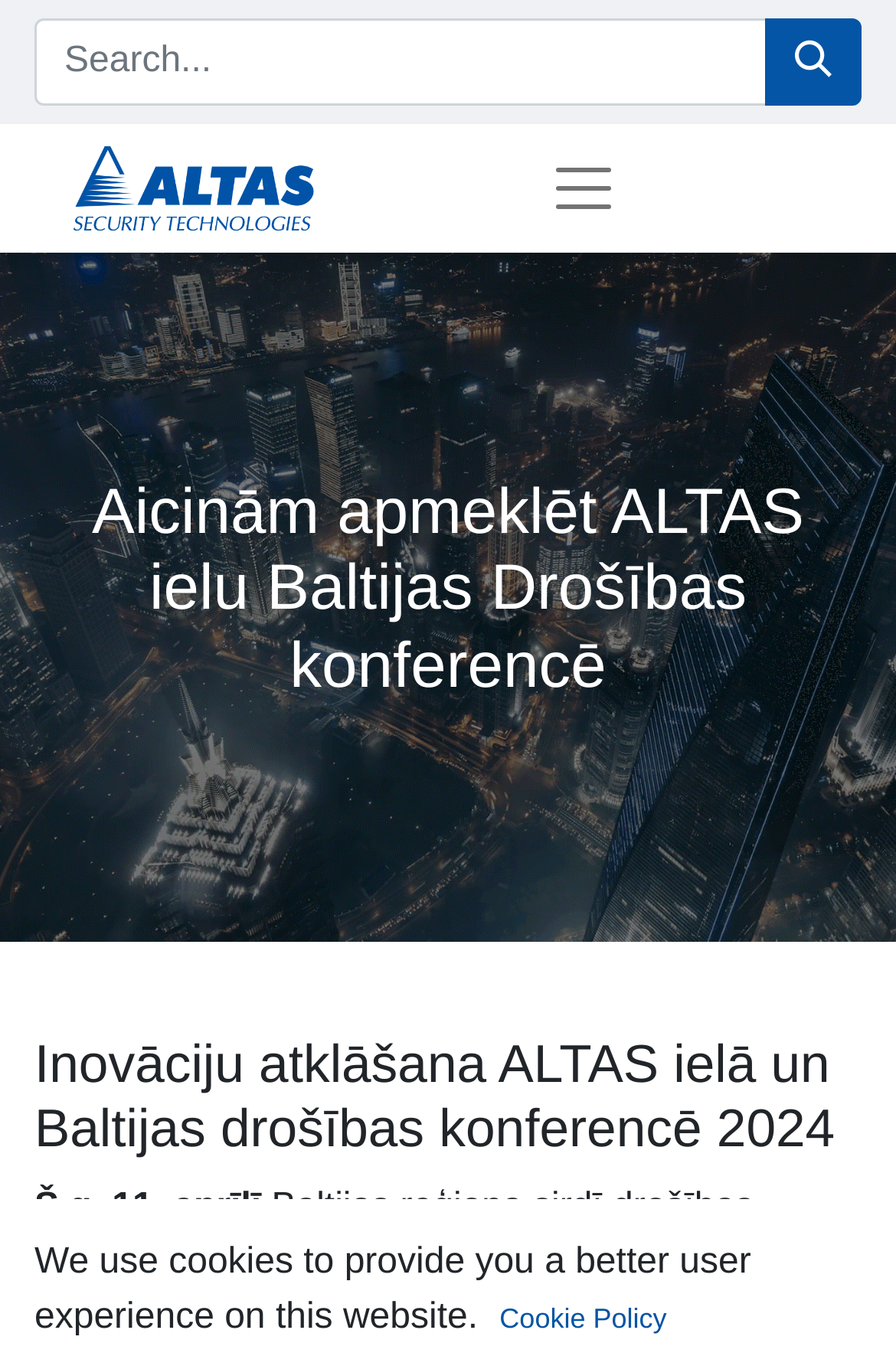What is the policy mentioned at the bottom?
Based on the image, please offer an in-depth response to the question.

The policy mentioned at the bottom of the webpage is the 'Cookie Policy', which is a link that likely leads to a page explaining how the website uses cookies.